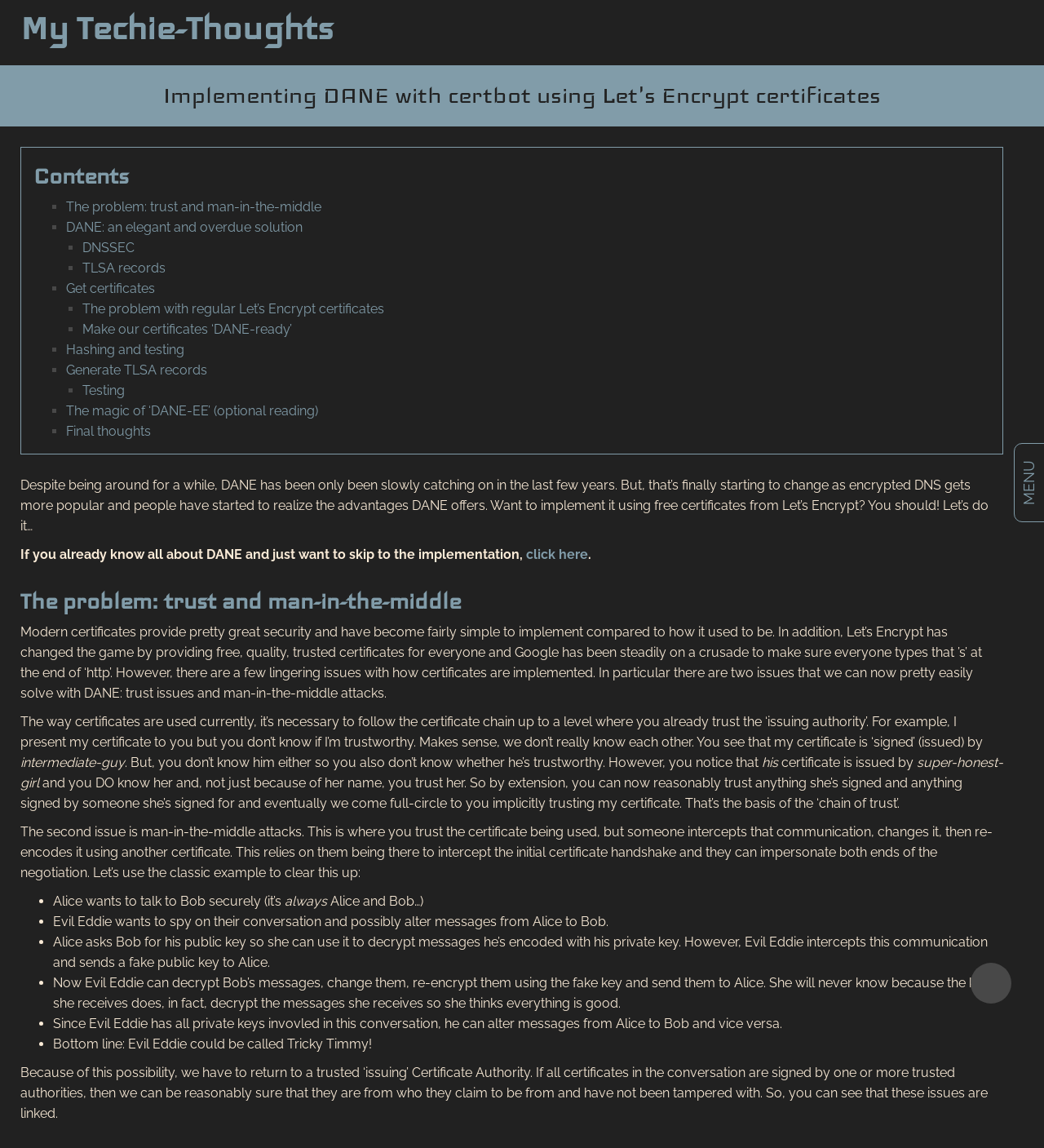Please determine the bounding box coordinates of the element's region to click in order to carry out the following instruction: "Click the 'DANE: an elegant and overdue solution' link". The coordinates should be four float numbers between 0 and 1, i.e., [left, top, right, bottom].

[0.063, 0.191, 0.29, 0.205]